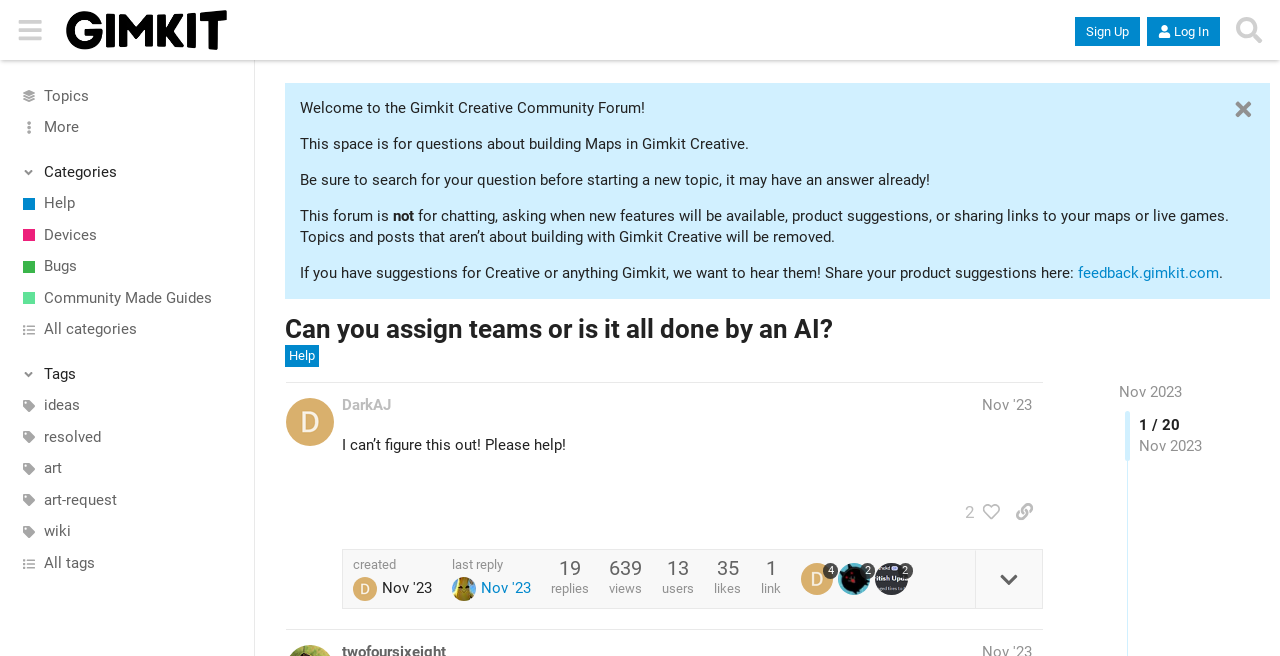Can you find the bounding box coordinates for the element that needs to be clicked to execute this instruction: "Expand the topic details"? The coordinates should be given as four float numbers between 0 and 1, i.e., [left, top, right, bottom].

[0.762, 0.839, 0.814, 0.927]